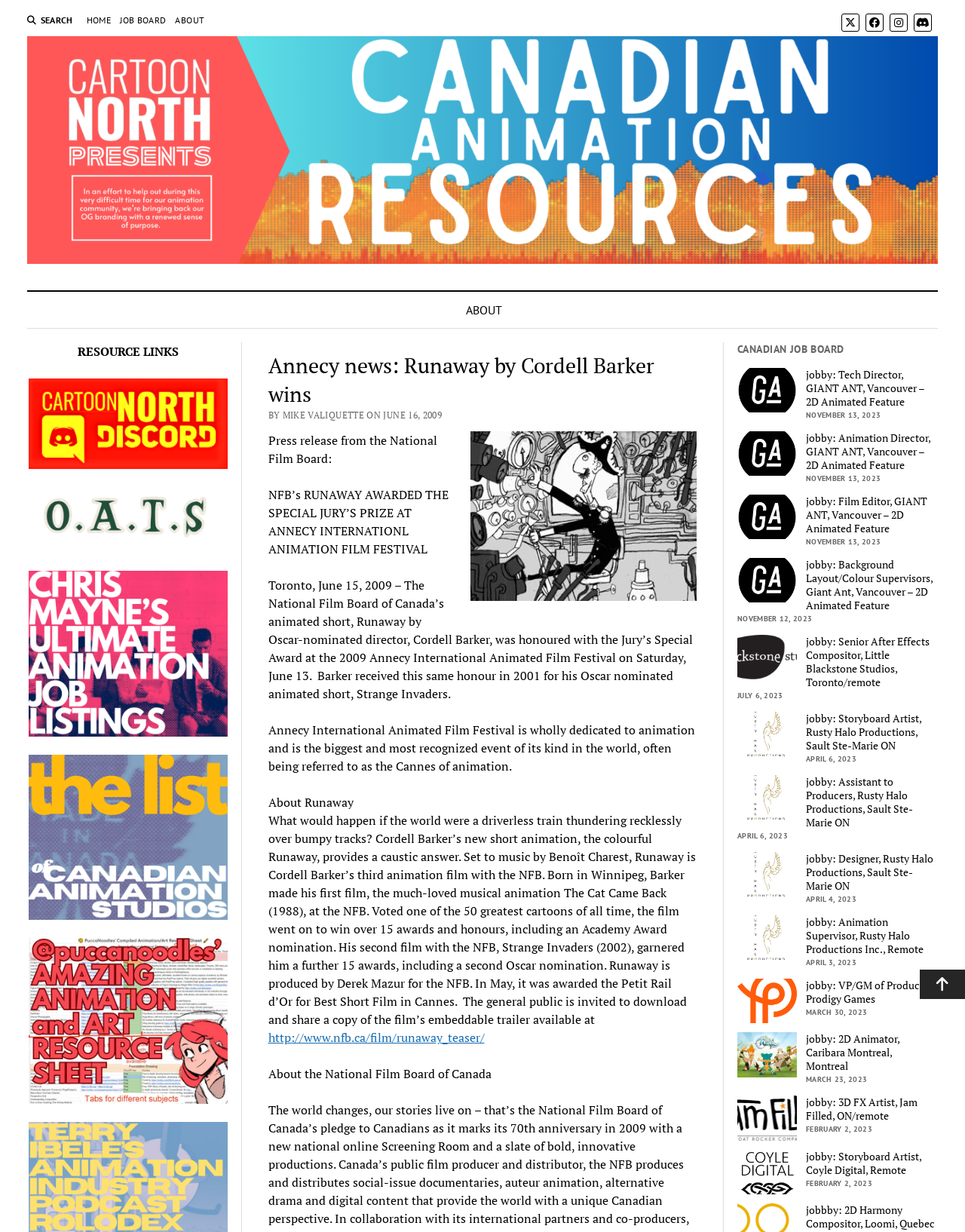Locate the bounding box coordinates of the element that should be clicked to fulfill the instruction: "View the job board".

[0.124, 0.011, 0.172, 0.022]